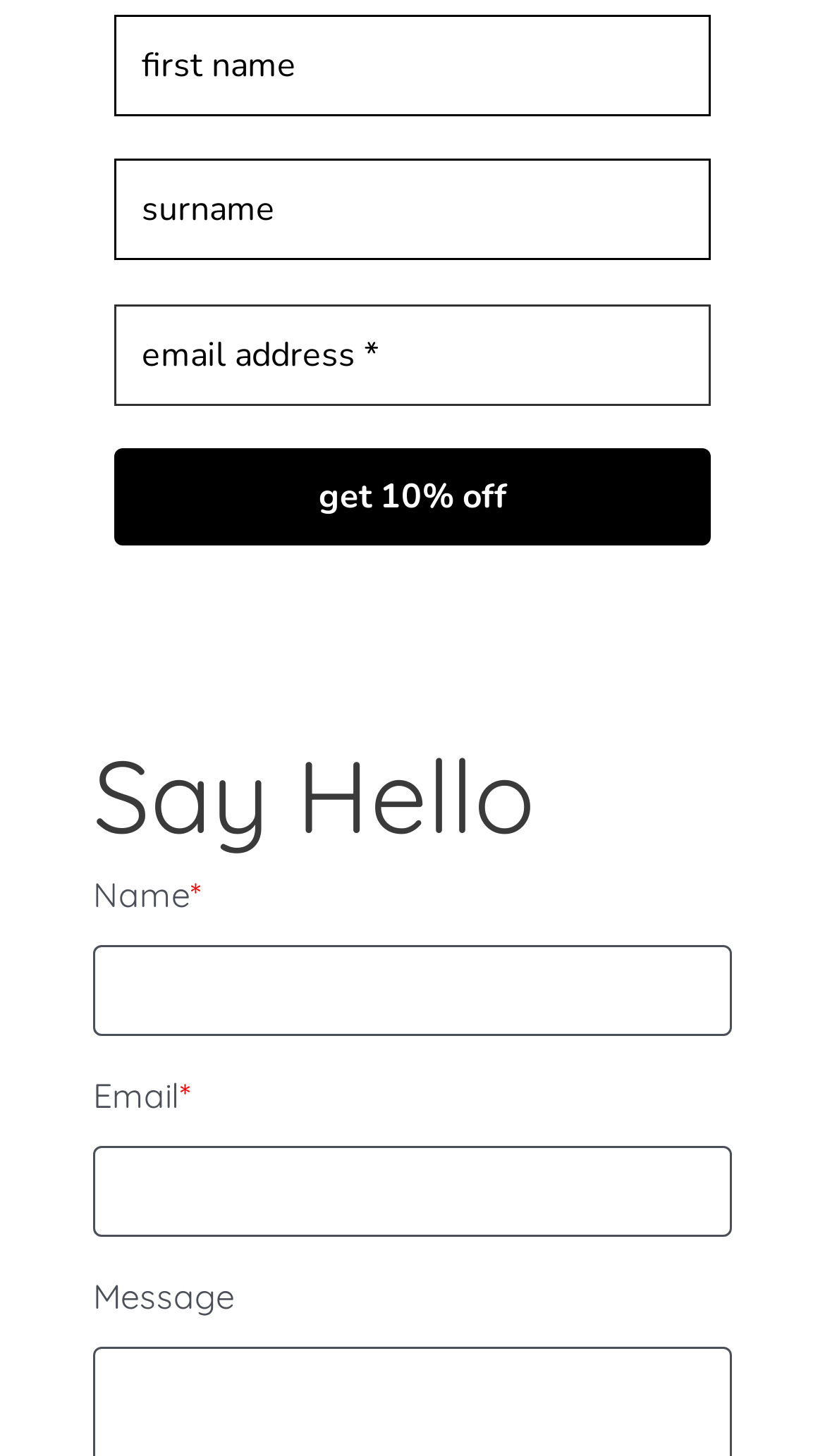Identify the bounding box for the element characterized by the following description: "parent_node: Name*".

[0.113, 0.649, 0.887, 0.712]